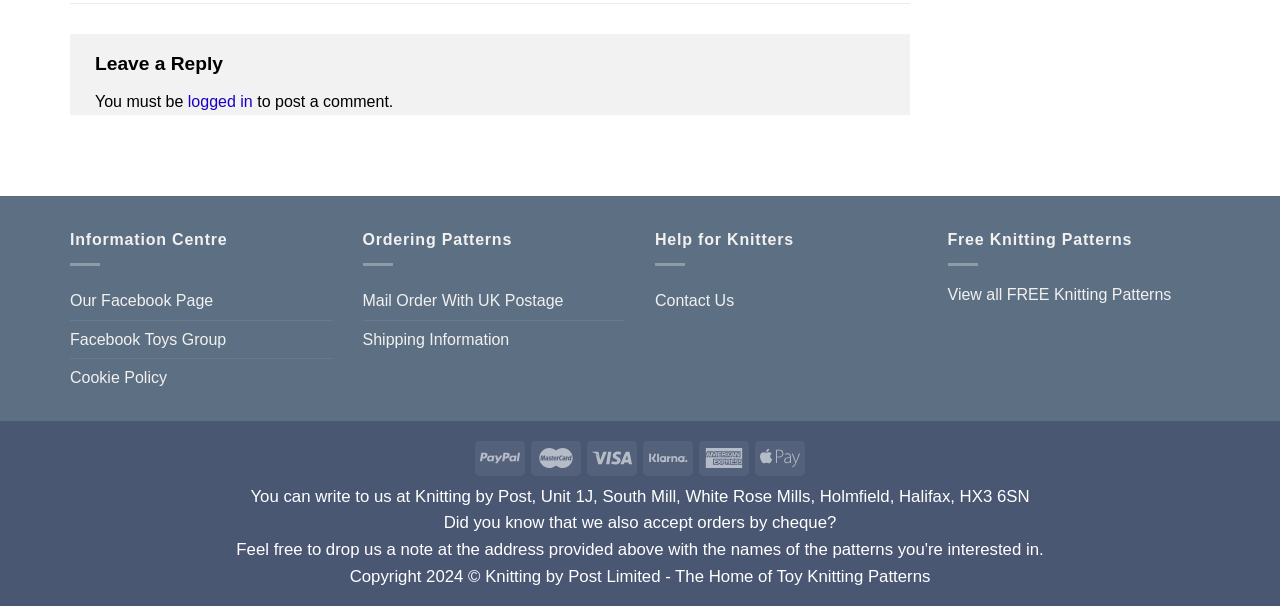Find the bounding box coordinates for the area you need to click to carry out the instruction: "Go to the homepage of Knitting by Post Limited". The coordinates should be four float numbers between 0 and 1, indicated as [left, top, right, bottom].

[0.379, 0.936, 0.727, 0.967]